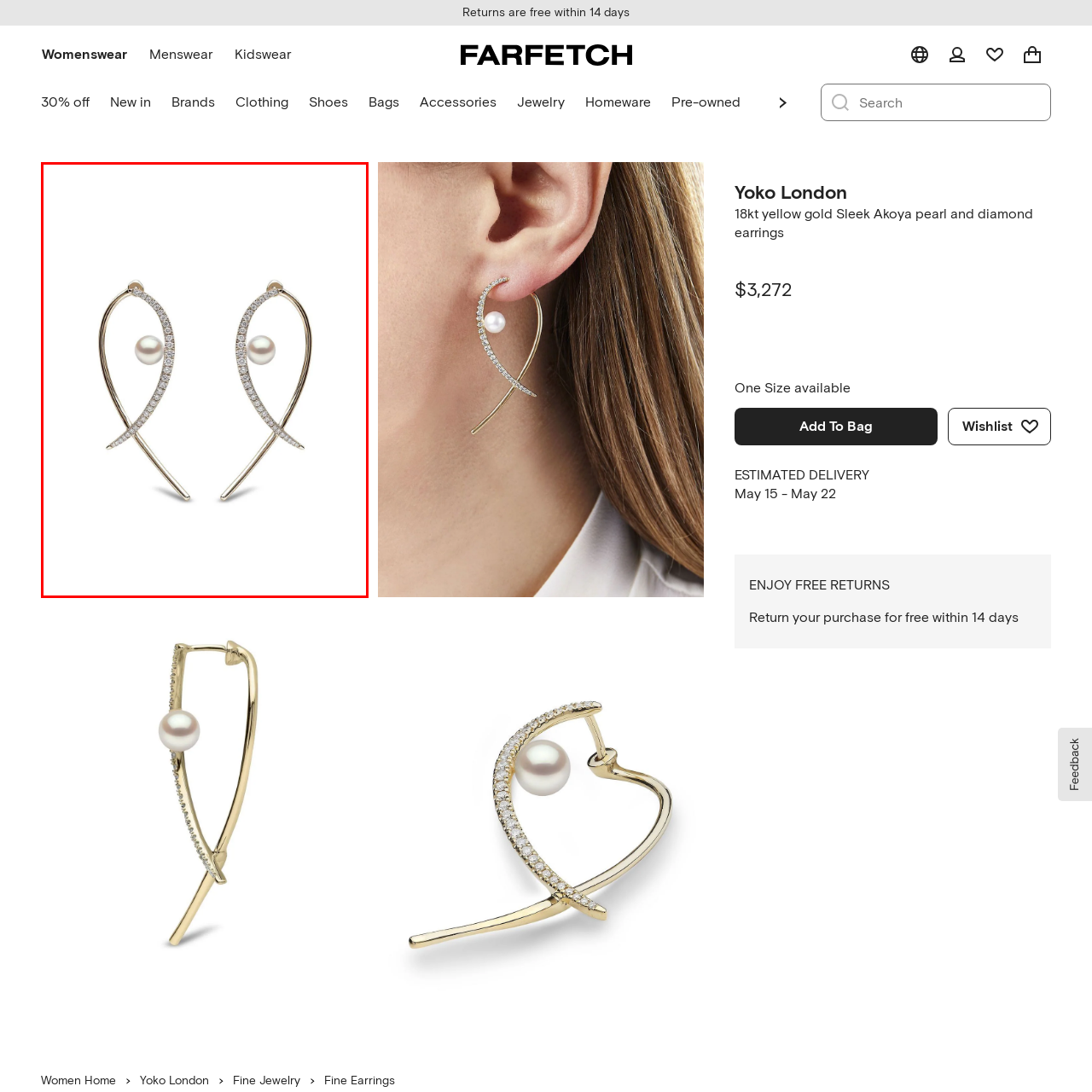Pay attention to the image encircled in red and give a thorough answer to the subsequent question, informed by the visual details in the image:
What is the purpose of the earrings?

The caption suggests that the earrings are suitable for 'both formal occasions and stylish everyday wear', indicating that they can be worn for a variety of purposes, including formal events and casual daily activities.